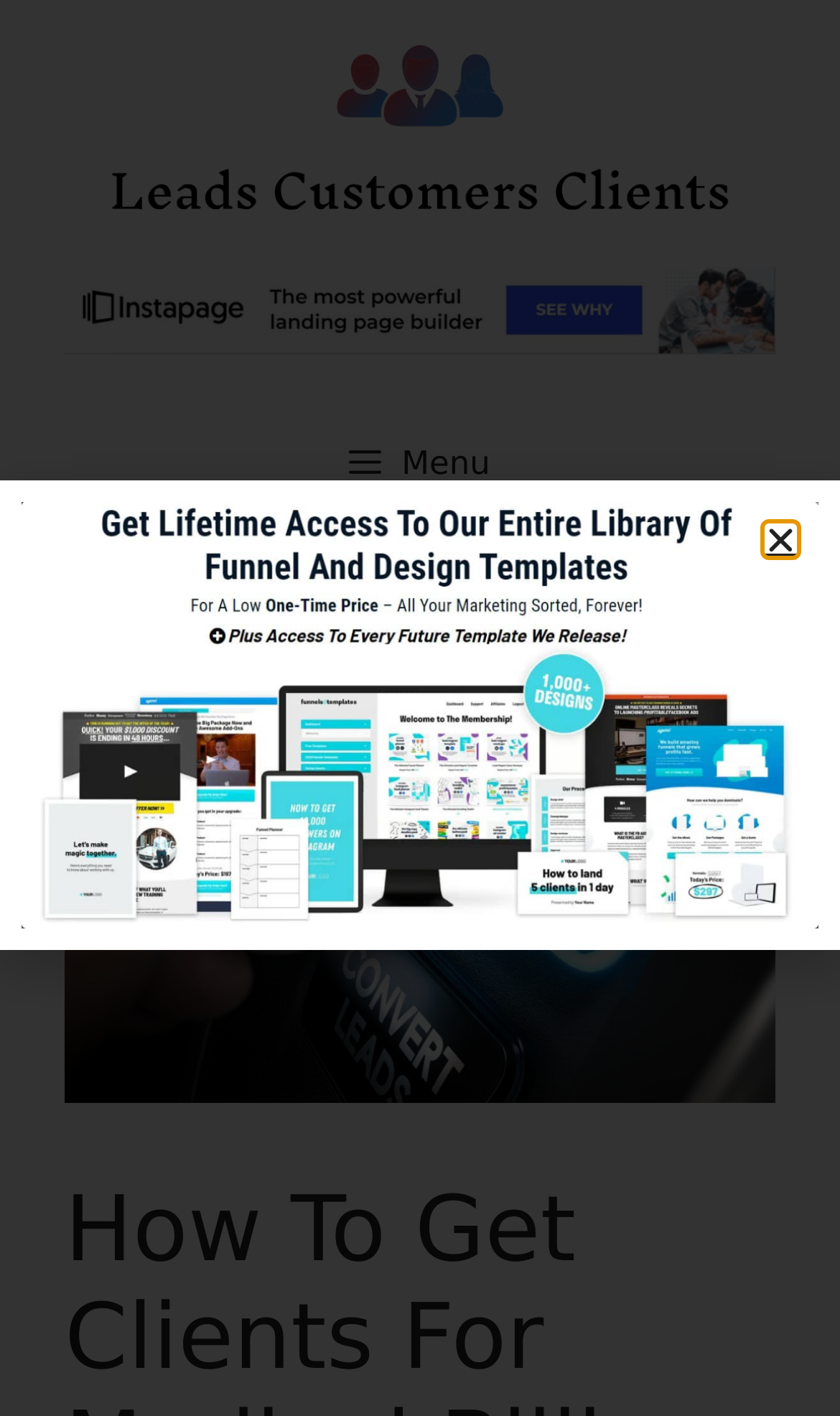Please provide the main heading of the webpage content.

How To Get Clients For Medical Billing Business: 13 Simple Strategies (2024)